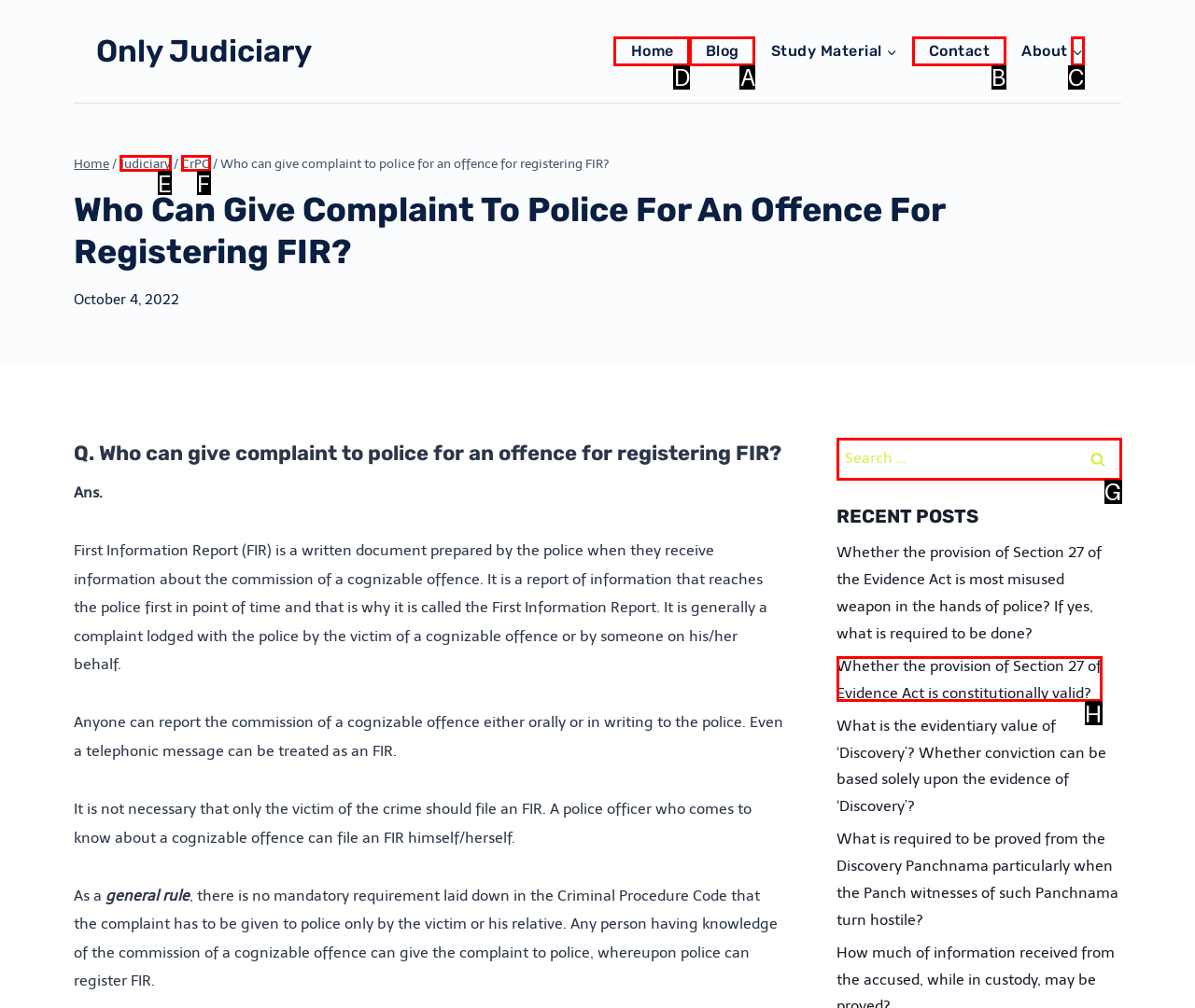Point out the UI element to be clicked for this instruction: Click on the 'Home' link. Provide the answer as the letter of the chosen element.

D